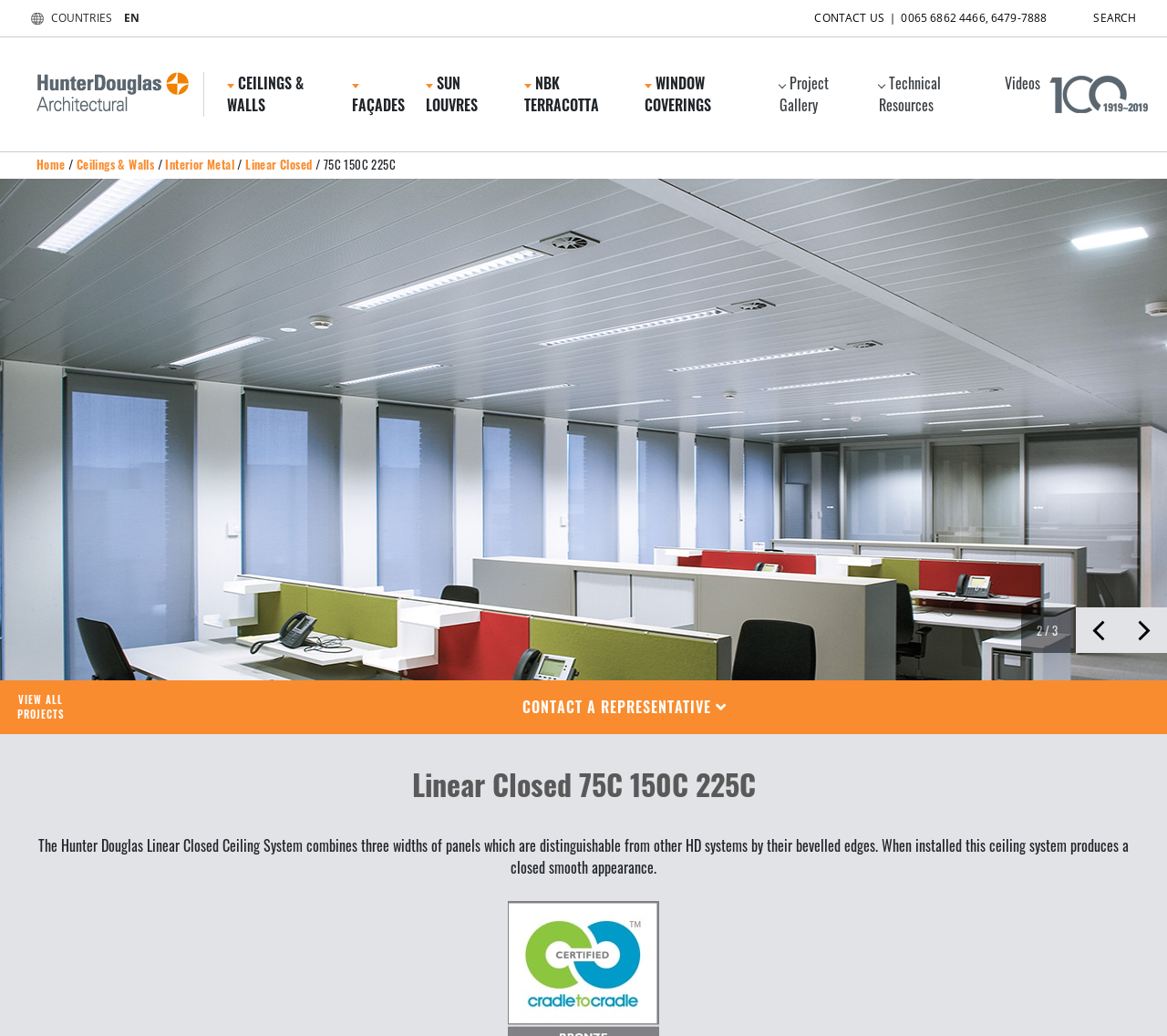Pinpoint the bounding box coordinates of the area that should be clicked to complete the following instruction: "Click the 'VIEW ALL PROJECTS' link". The coordinates must be given as four float numbers between 0 and 1, i.e., [left, top, right, bottom].

[0.0, 0.656, 0.07, 0.708]